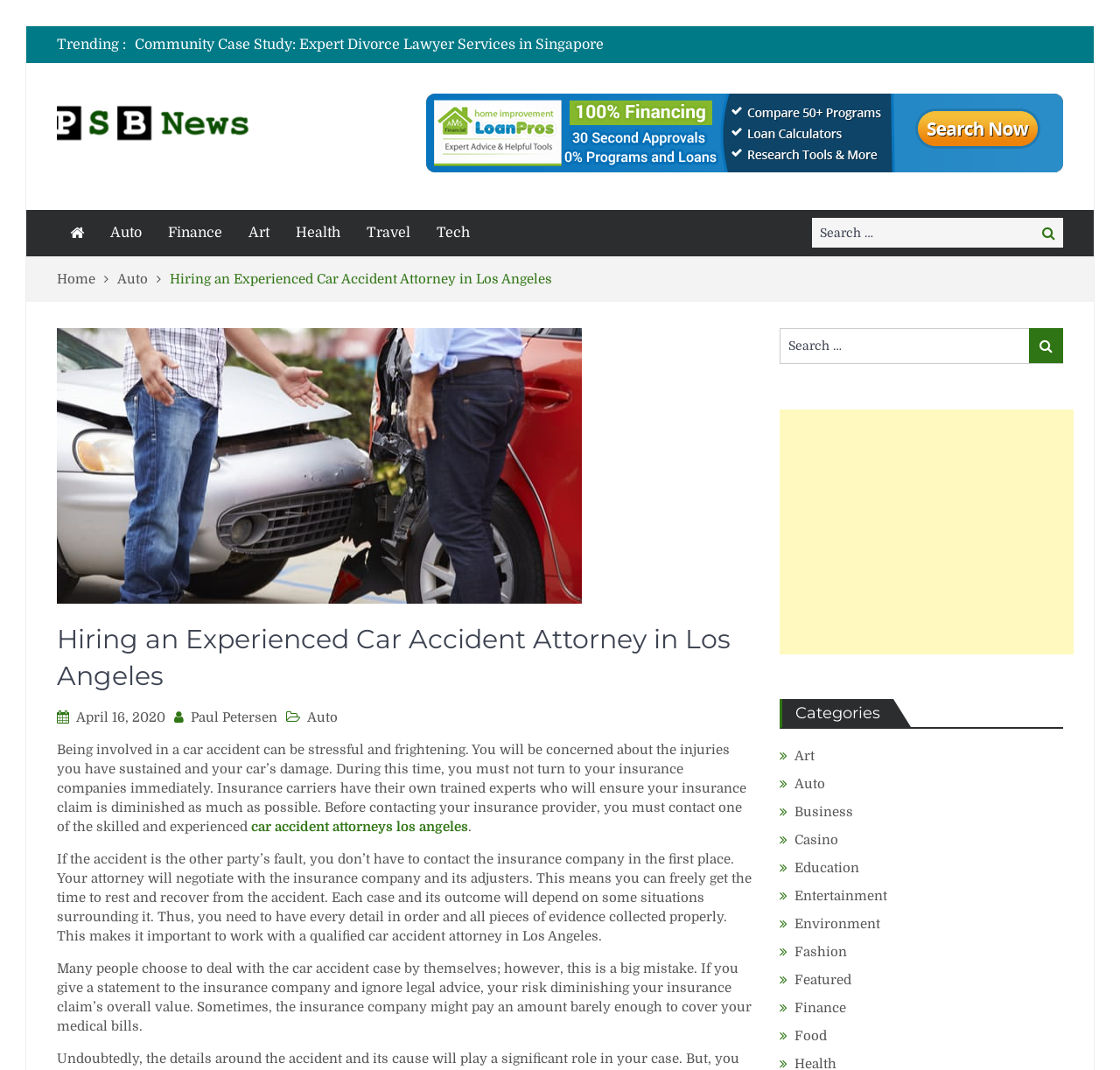Summarize the webpage with a detailed and informative caption.

The webpage is about hiring an experienced car accident attorney in Los Angeles. At the top, there is a navigation bar with links to "Home", "Auto", and a search bar. Below the navigation bar, there are several links to different categories, including "Trending", "Community Case Study: Expert Divorce Lawyer Services in Singapore", "Psb News", and various other topics like "Auto", "Finance", "Art", "Health", and "Travel".

The main content of the webpage is an article about the importance of hiring a car accident attorney in Los Angeles. The article starts with a heading "Hiring an Experienced Car Accident Attorney in Los Angeles" and is followed by a brief description of the stress and fright that comes with being involved in a car accident. The article advises against contacting insurance companies immediately and instead recommends contacting a skilled and experienced car accident attorney.

The article is divided into several paragraphs, with links to related topics like "car accident attorneys los angeles" scattered throughout. The text explains the benefits of working with a qualified car accident attorney, including the ability to negotiate with insurance companies and collect evidence properly.

On the right side of the webpage, there is a search bar and a section titled "Categories" with links to various topics like "Art", "Auto", "Business", and "Education". There is also an advertisement iframe below the search bar.

Overall, the webpage appears to be a news article or blog post about the importance of hiring a car accident attorney in Los Angeles, with various links to related topics and a search bar on the side.